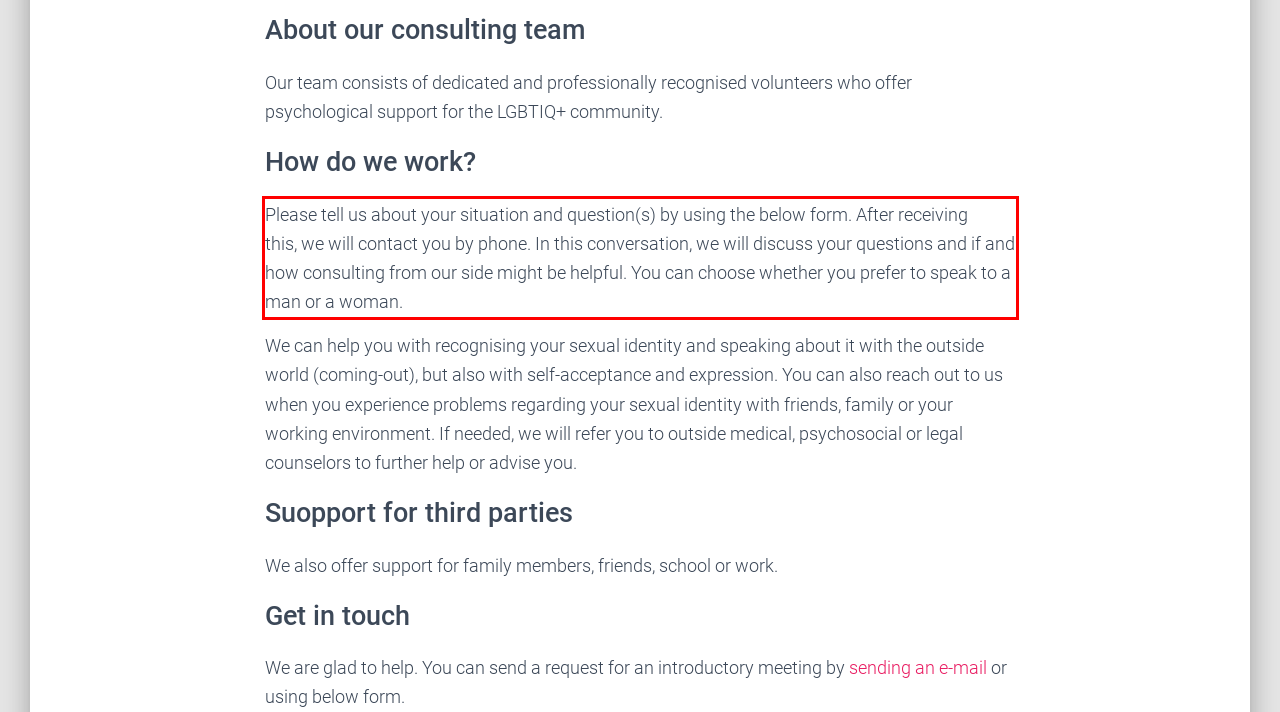You are looking at a screenshot of a webpage with a red rectangle bounding box. Use OCR to identify and extract the text content found inside this red bounding box.

Please tell us about your situation and question(s) by using the below form. After receiving this, we will contact you by phone. In this conversation, we will discuss your questions and if and how consulting from our side might be helpful. You can choose whether you prefer to speak to a man or a woman.